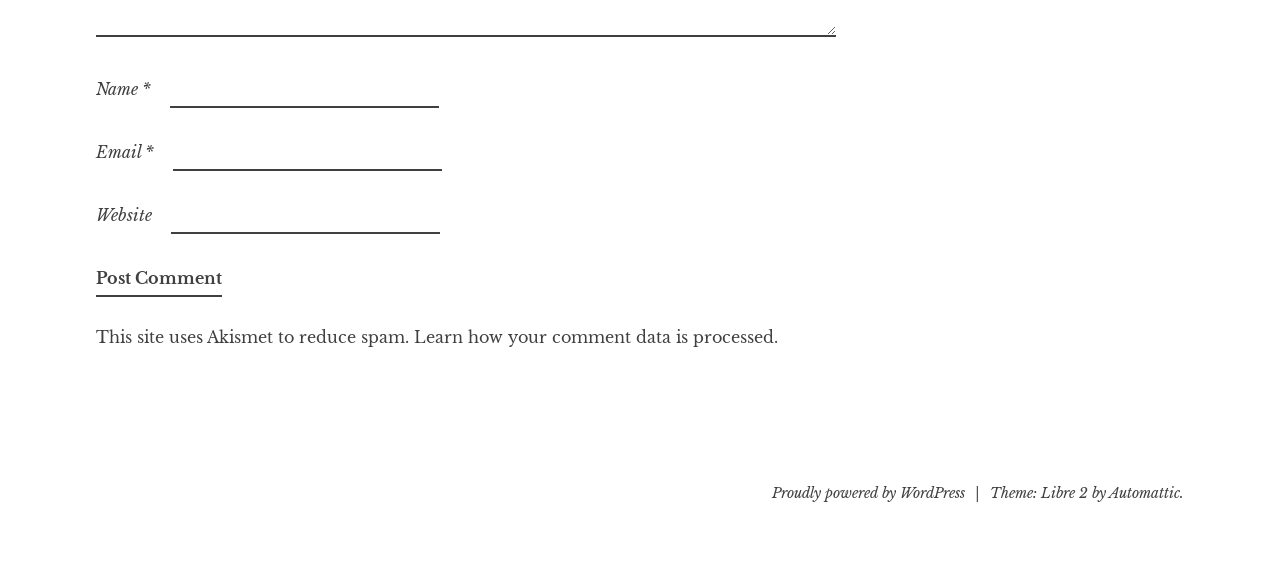What is the company behind the theme?
Look at the image and respond with a one-word or short phrase answer.

Automattic